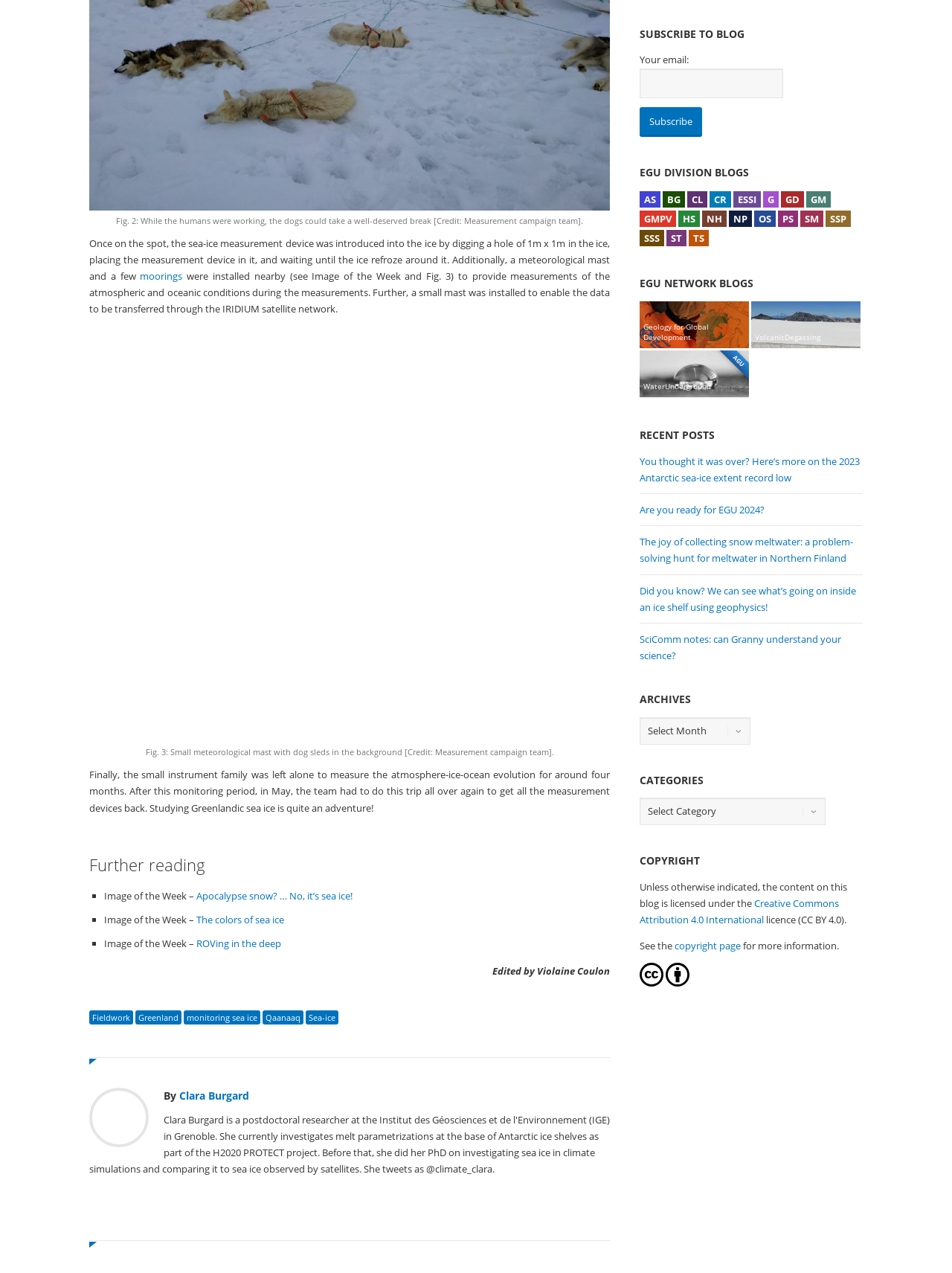What is the purpose of the small mast installed?
Look at the image and answer with only one word or phrase.

To transfer data